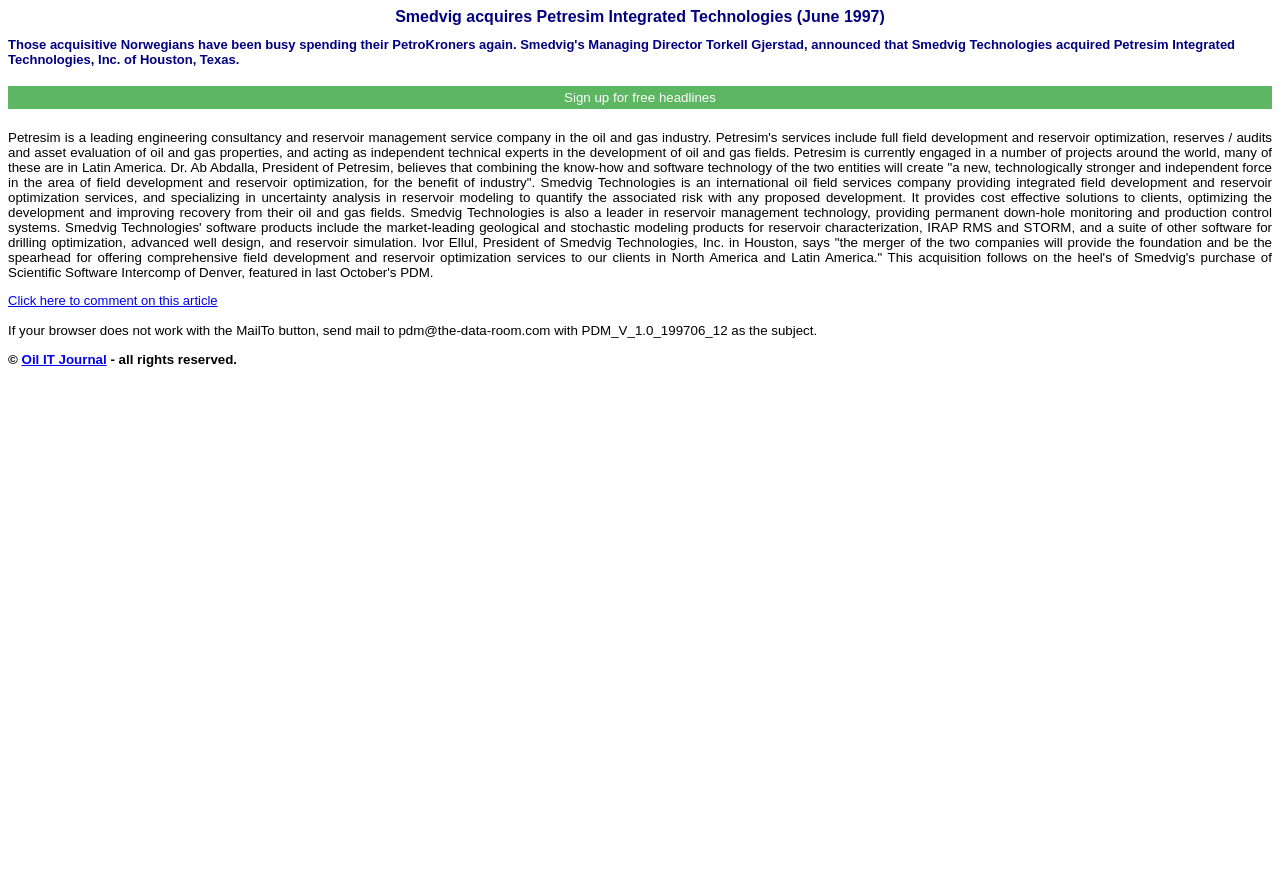Determine the bounding box of the UI element mentioned here: "Sign up for free headlines". The coordinates must be in the format [left, top, right, bottom] with values ranging from 0 to 1.

[0.006, 0.096, 0.994, 0.122]